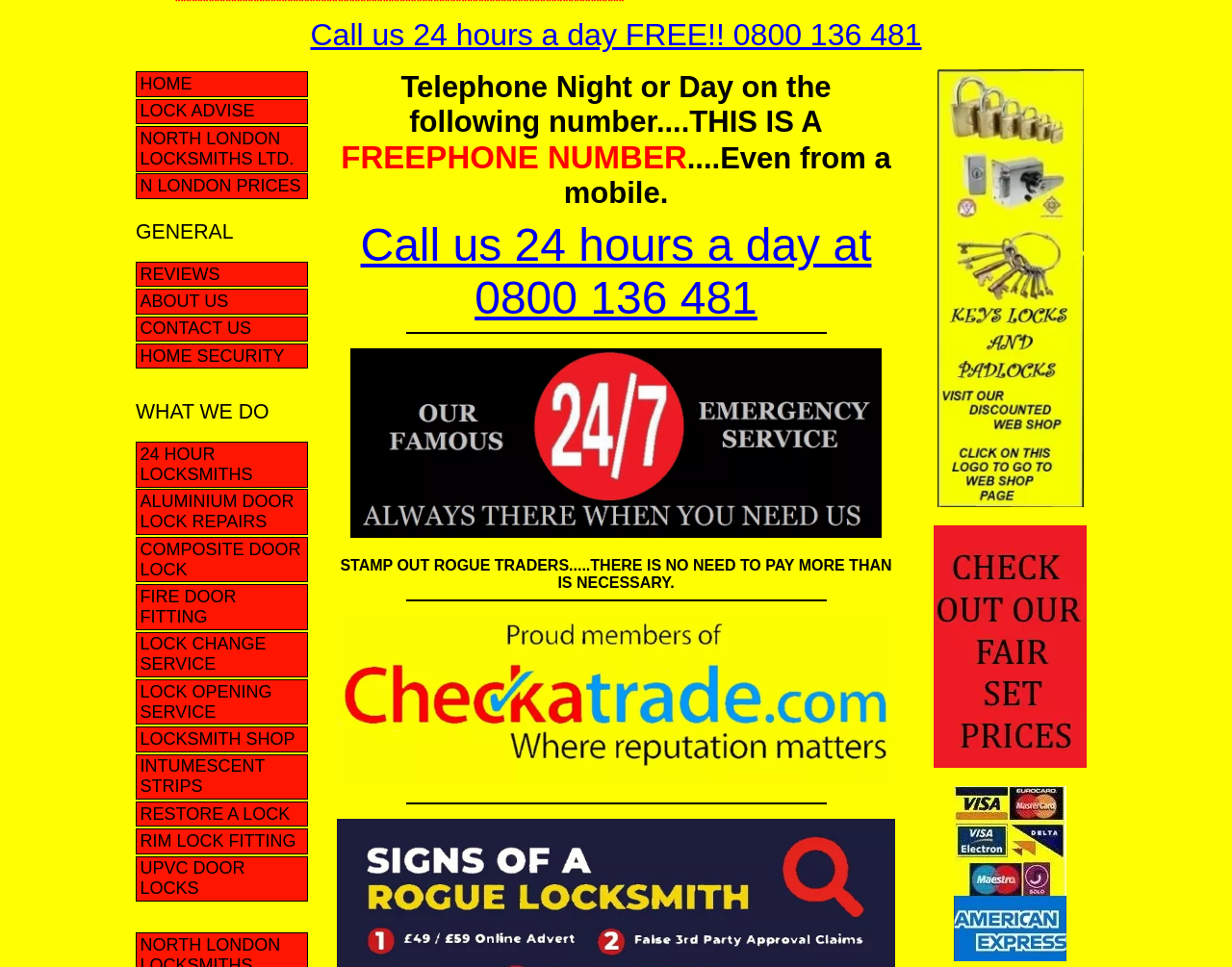Determine the bounding box coordinates of the element that should be clicked to execute the following command: "Contact the website administrators".

None